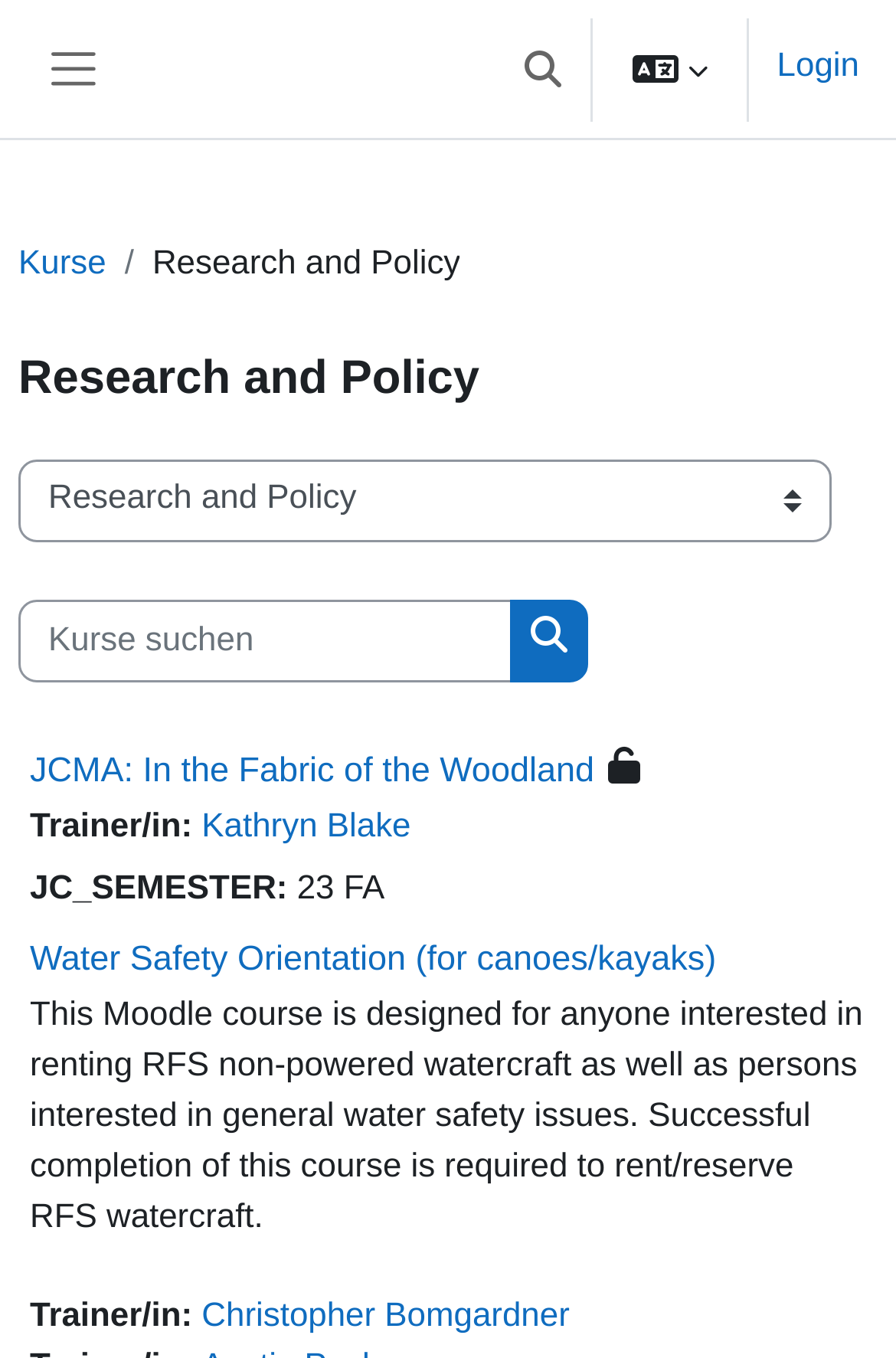Provide the bounding box coordinates of the section that needs to be clicked to accomplish the following instruction: "Click the Logo."

None